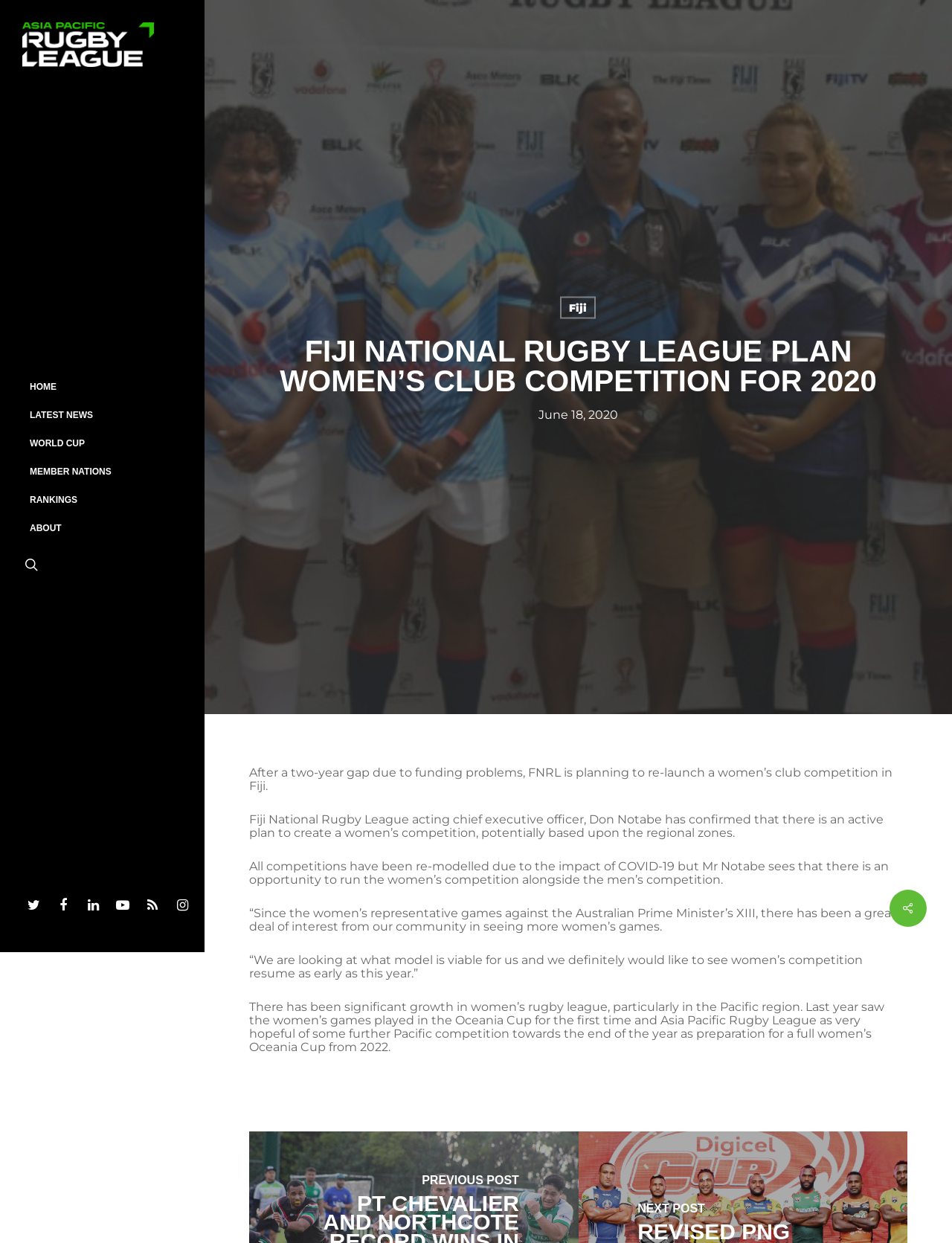Identify the bounding box coordinates necessary to click and complete the given instruction: "Follow on Twitter".

[0.023, 0.721, 0.055, 0.737]